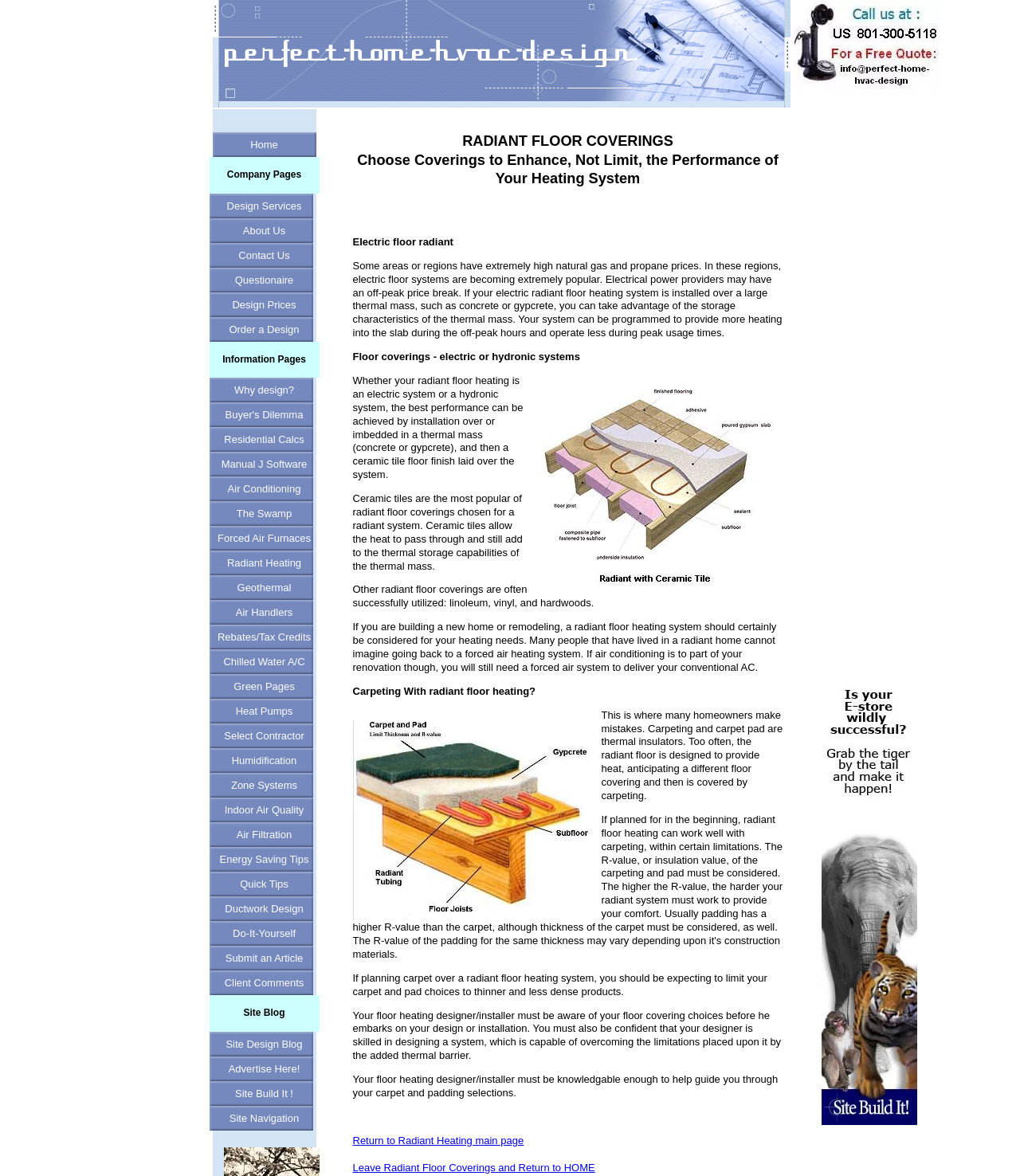Please find the bounding box for the UI component described as follows: "Humidification".

[0.205, 0.636, 0.313, 0.657]